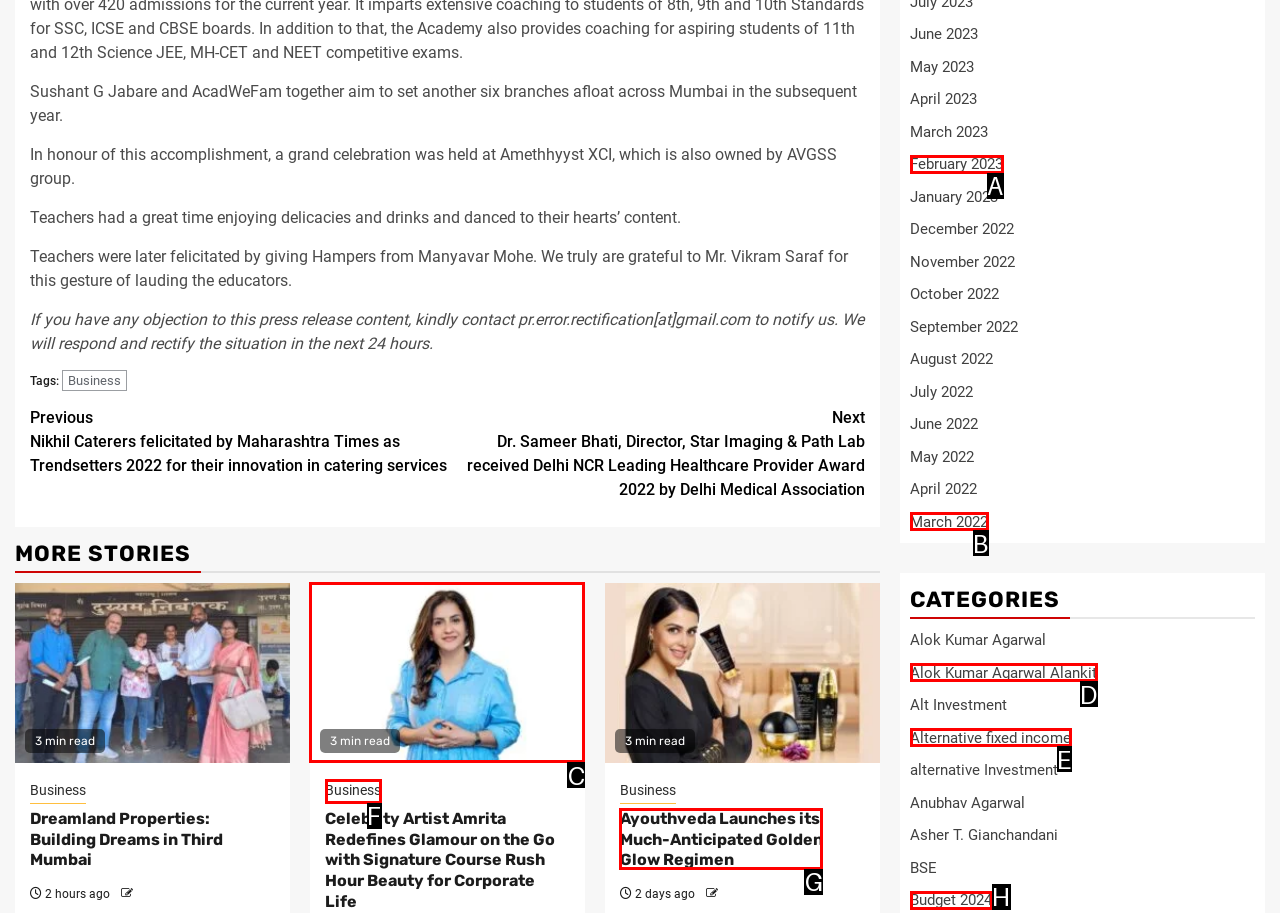Point out the HTML element I should click to achieve the following: View 'Business' news Reply with the letter of the selected element.

F